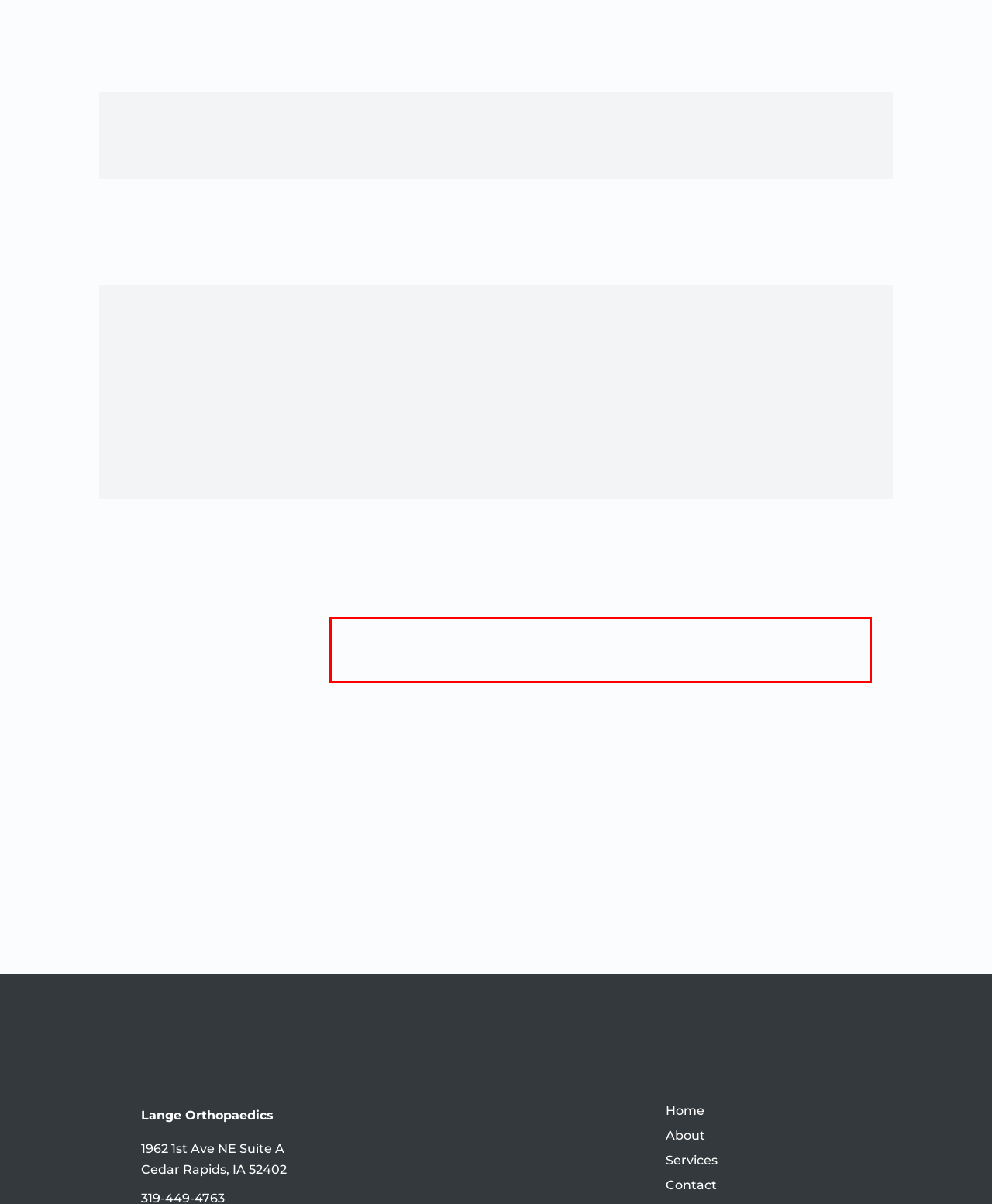By examining the provided screenshot of a webpage, recognize the text within the red bounding box and generate its text content.

Failure to respond to an insurer’s request for information can result in claim denial. Should this occur, the account balance will become the immediate responsibility of the patient.